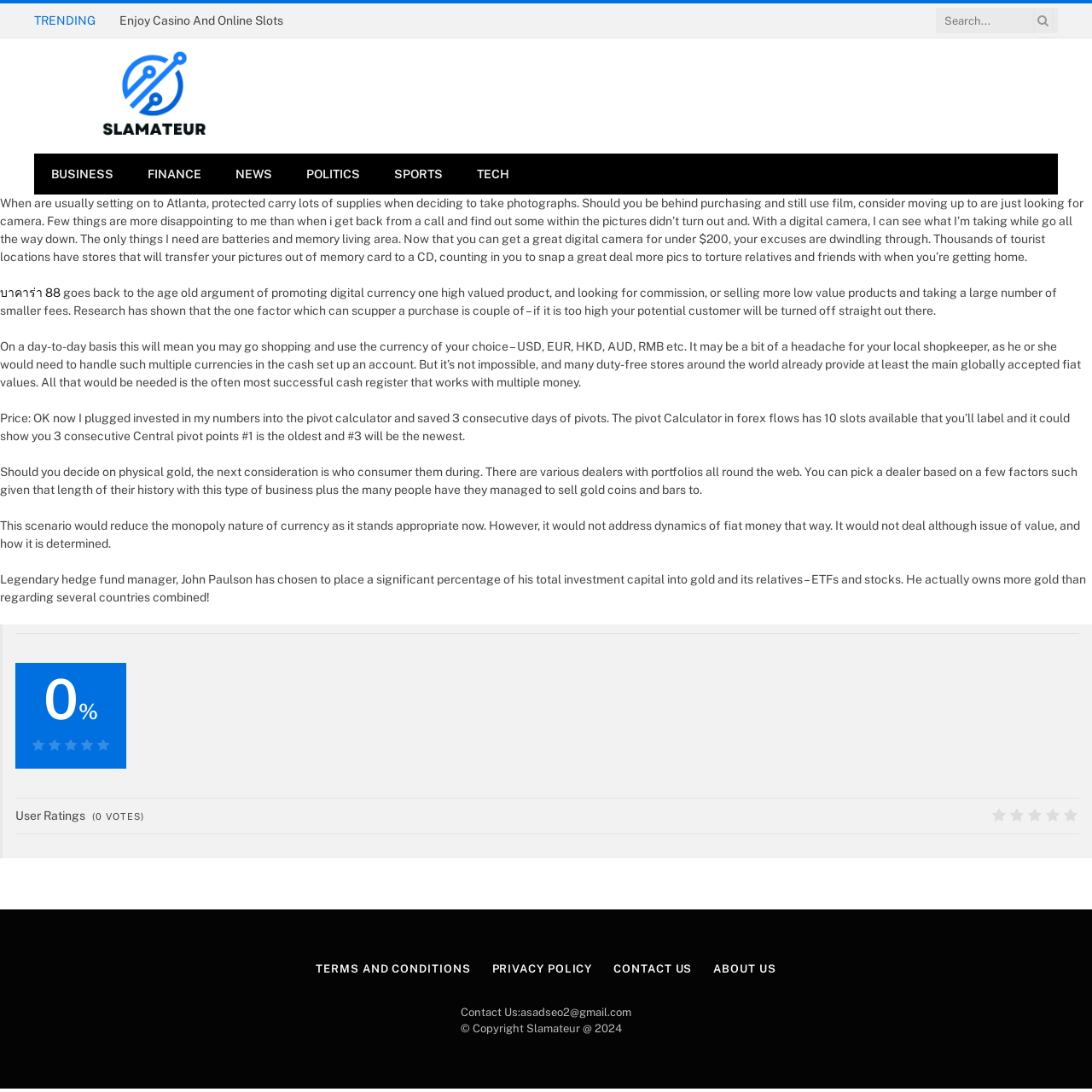Specify the bounding box coordinates of the area that needs to be clicked to achieve the following instruction: "Search for something".

[0.857, 0.004, 0.969, 0.034]